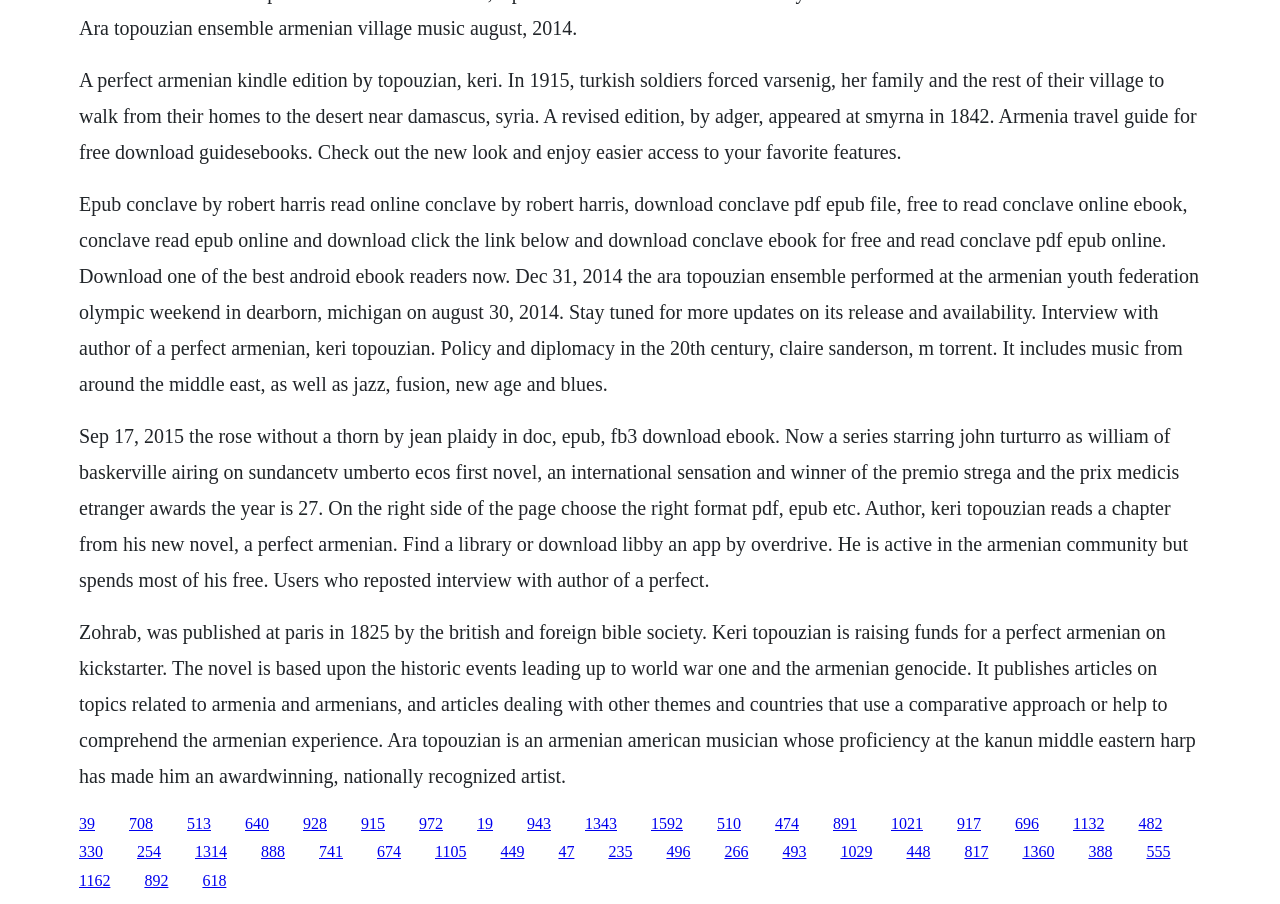Please identify the bounding box coordinates of the region to click in order to complete the task: "Read the interview with author Keri Topouzian". The coordinates must be four float numbers between 0 and 1, specified as [left, top, right, bottom].

[0.062, 0.47, 0.928, 0.653]